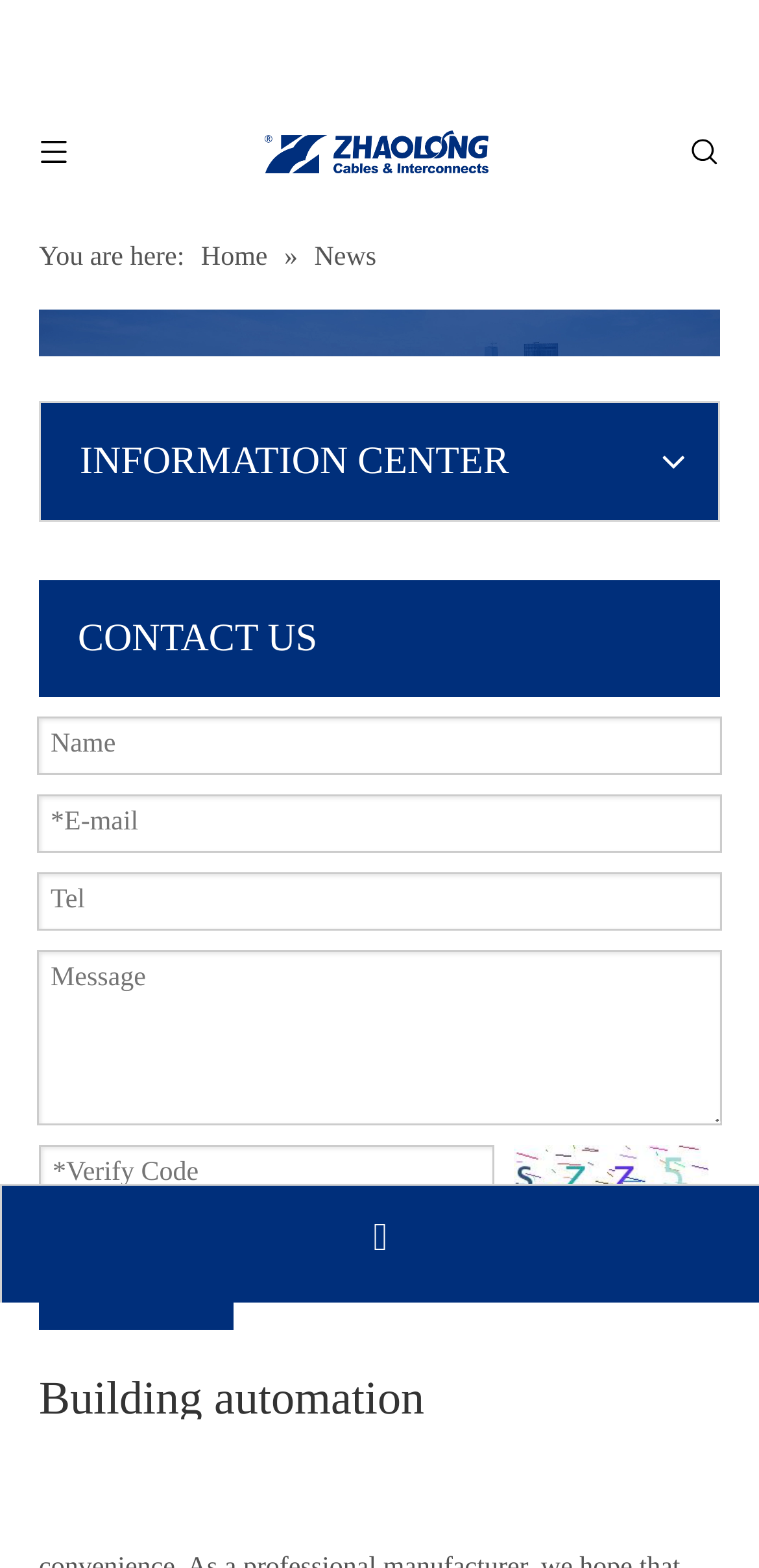Extract the bounding box for the UI element that matches this description: "Main Menu".

None